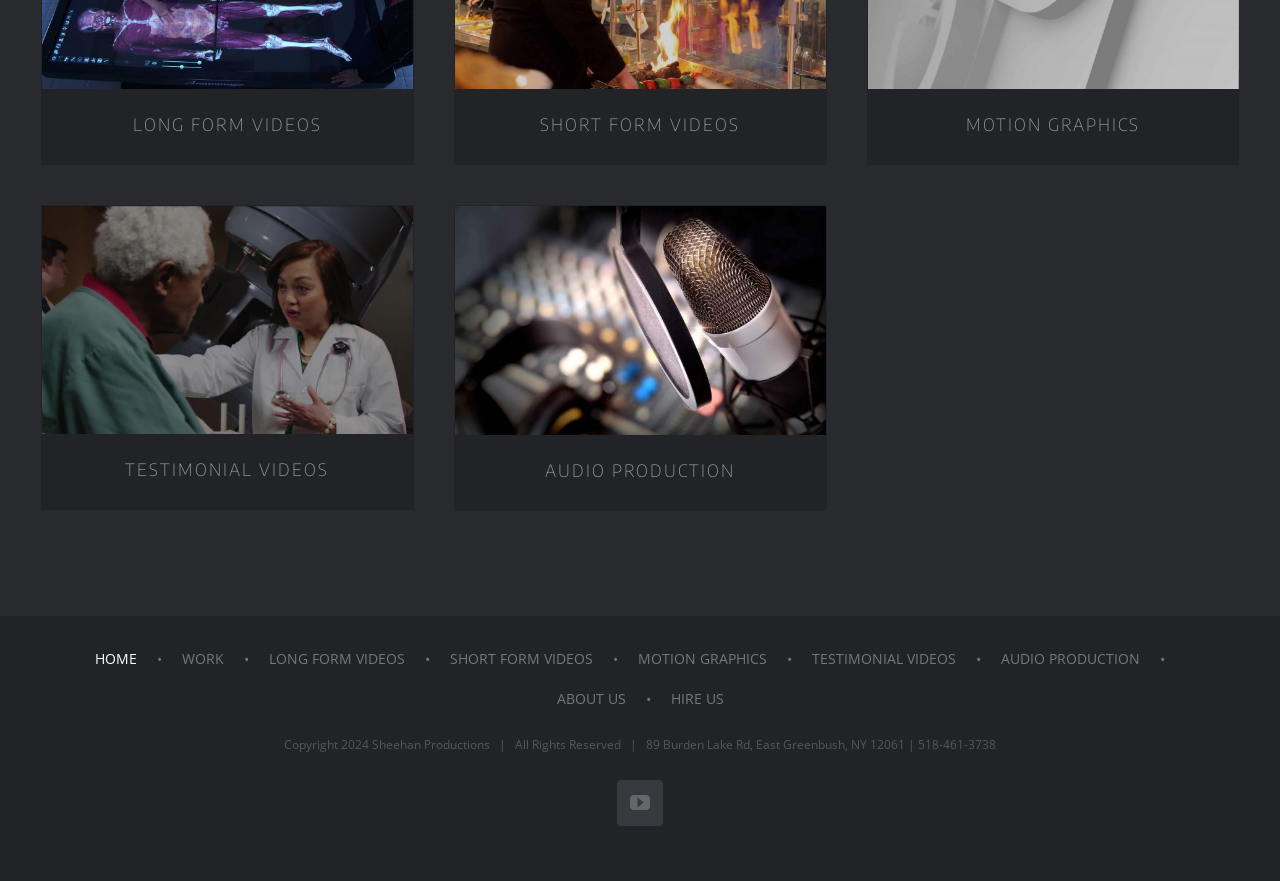What is the company name mentioned on the webpage?
Please provide a single word or phrase as your answer based on the screenshot.

Sheehan Productions